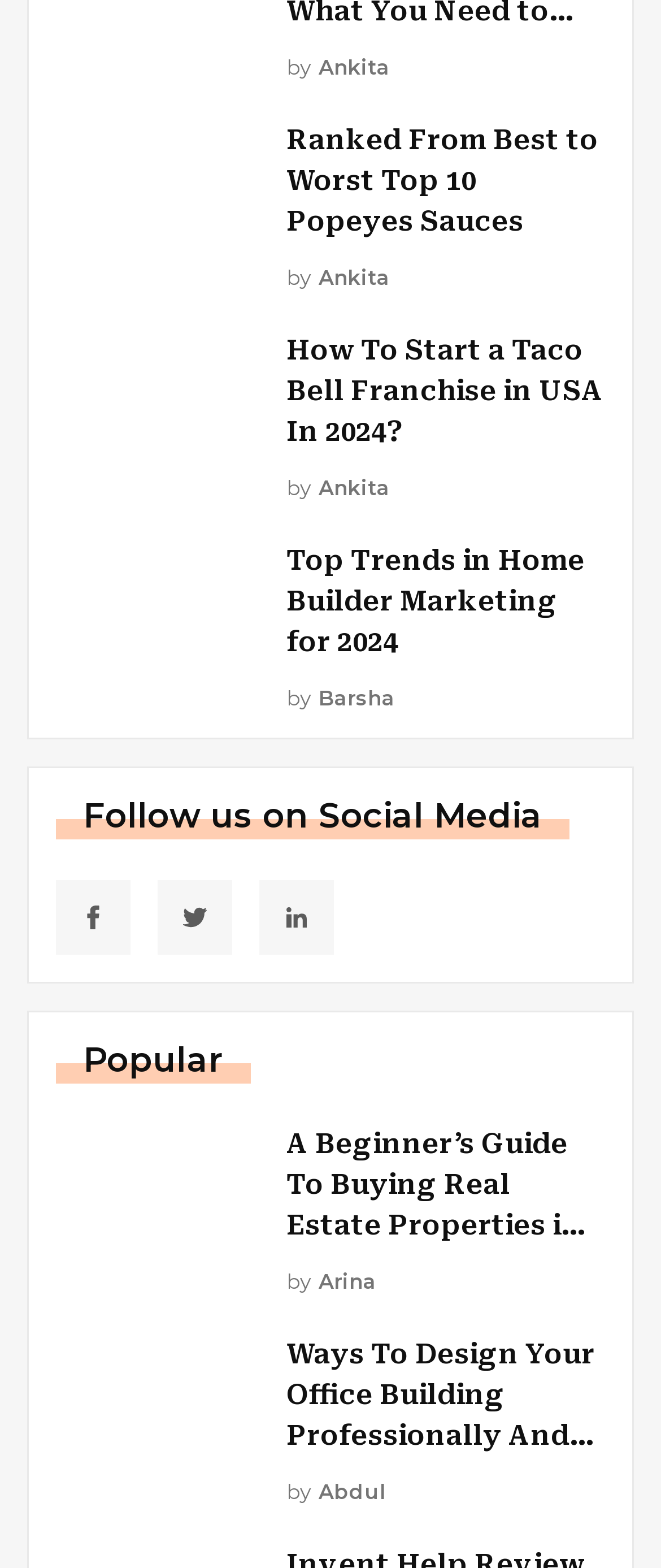Determine the bounding box coordinates of the section to be clicked to follow the instruction: "View Popeyes Sauces article". The coordinates should be given as four float numbers between 0 and 1, formatted as [left, top, right, bottom].

[0.085, 0.077, 0.408, 0.185]